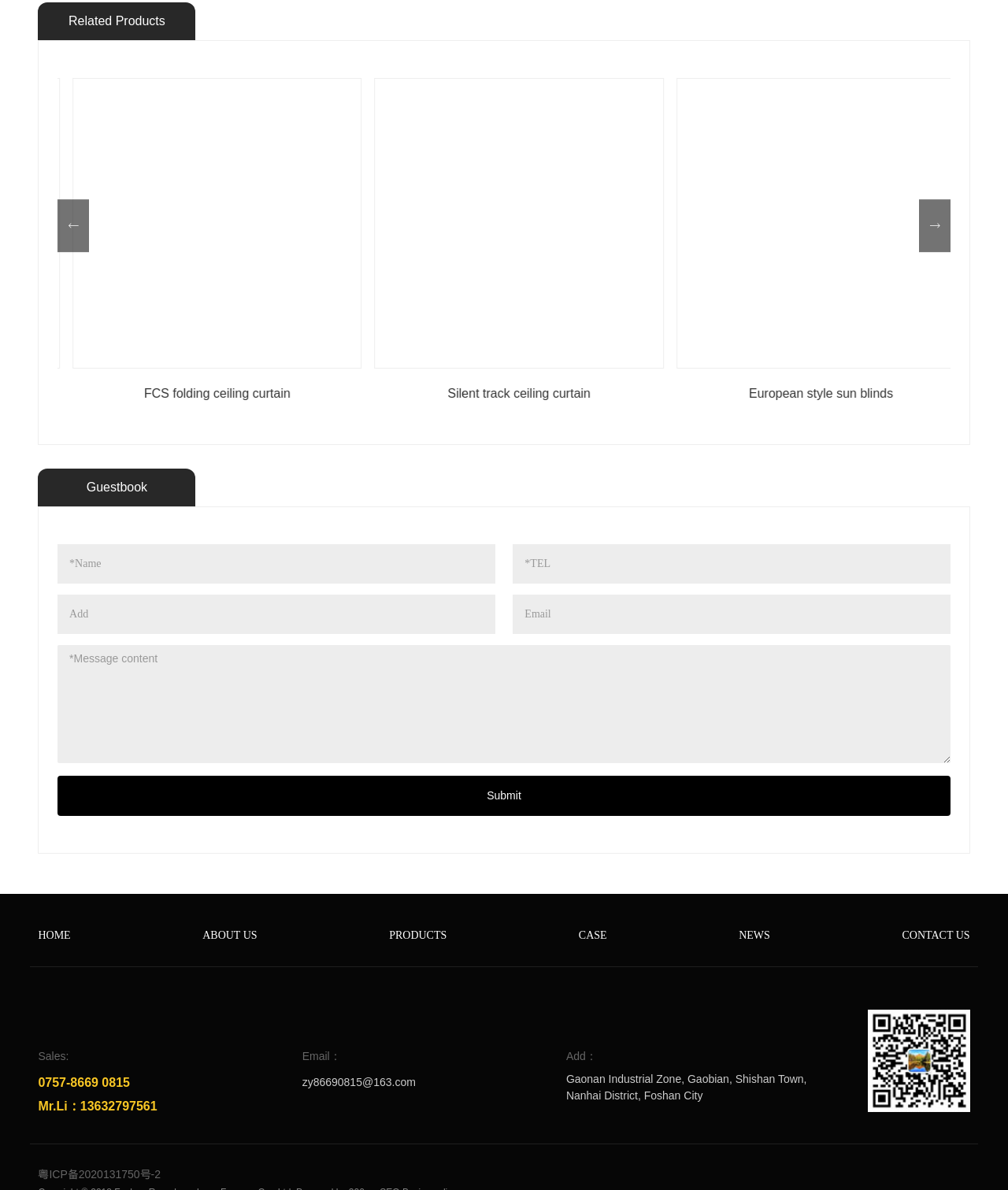What is the company's email address?
Please provide a single word or phrase as the answer based on the screenshot.

zy86690815@163.com